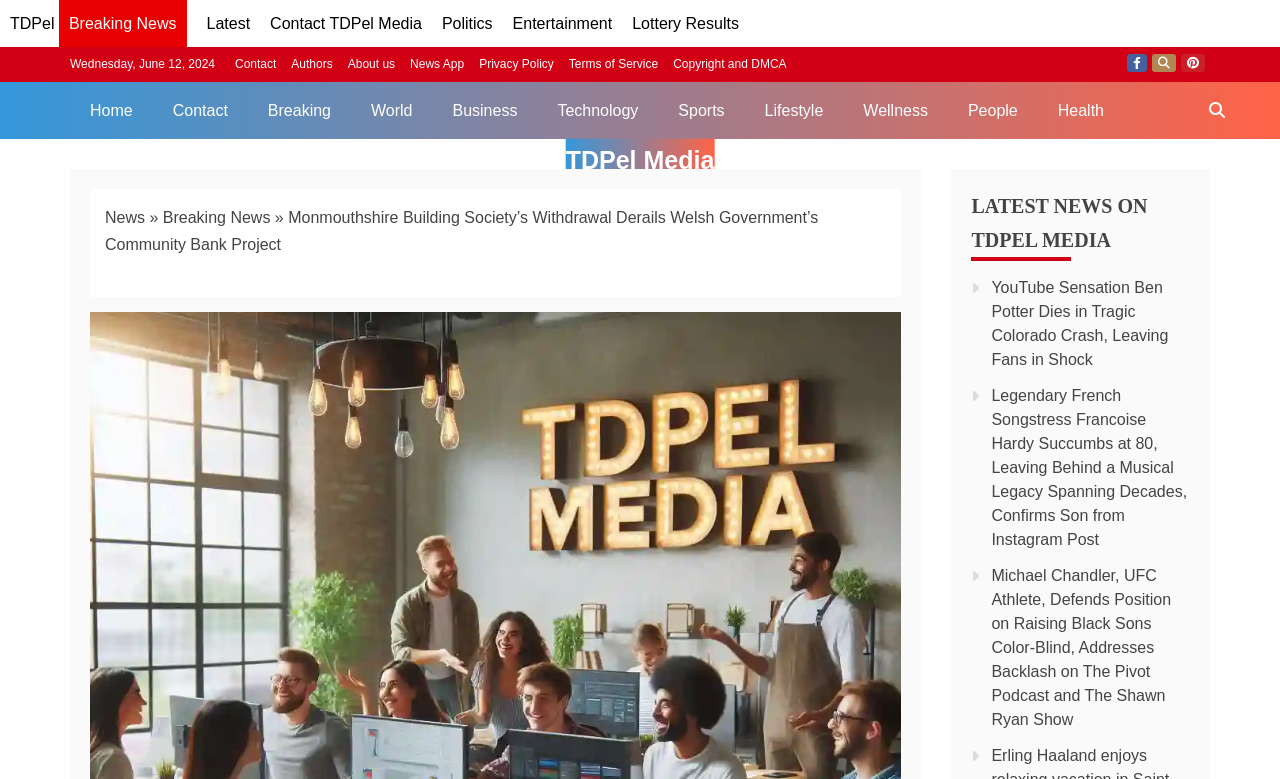What is the category of the news article 'Monmouthshire Building Society’s Withdrawal Derails Welsh Government’s Community Bank Project'?
Based on the image, answer the question with as much detail as possible.

I found the category by looking at the navigation element 'breadcrumbs' which has a bounding box coordinate of [0.082, 0.262, 0.692, 0.331]. Within this element, I found a link element with the text 'Breaking News' which is likely to be the category of the news article.